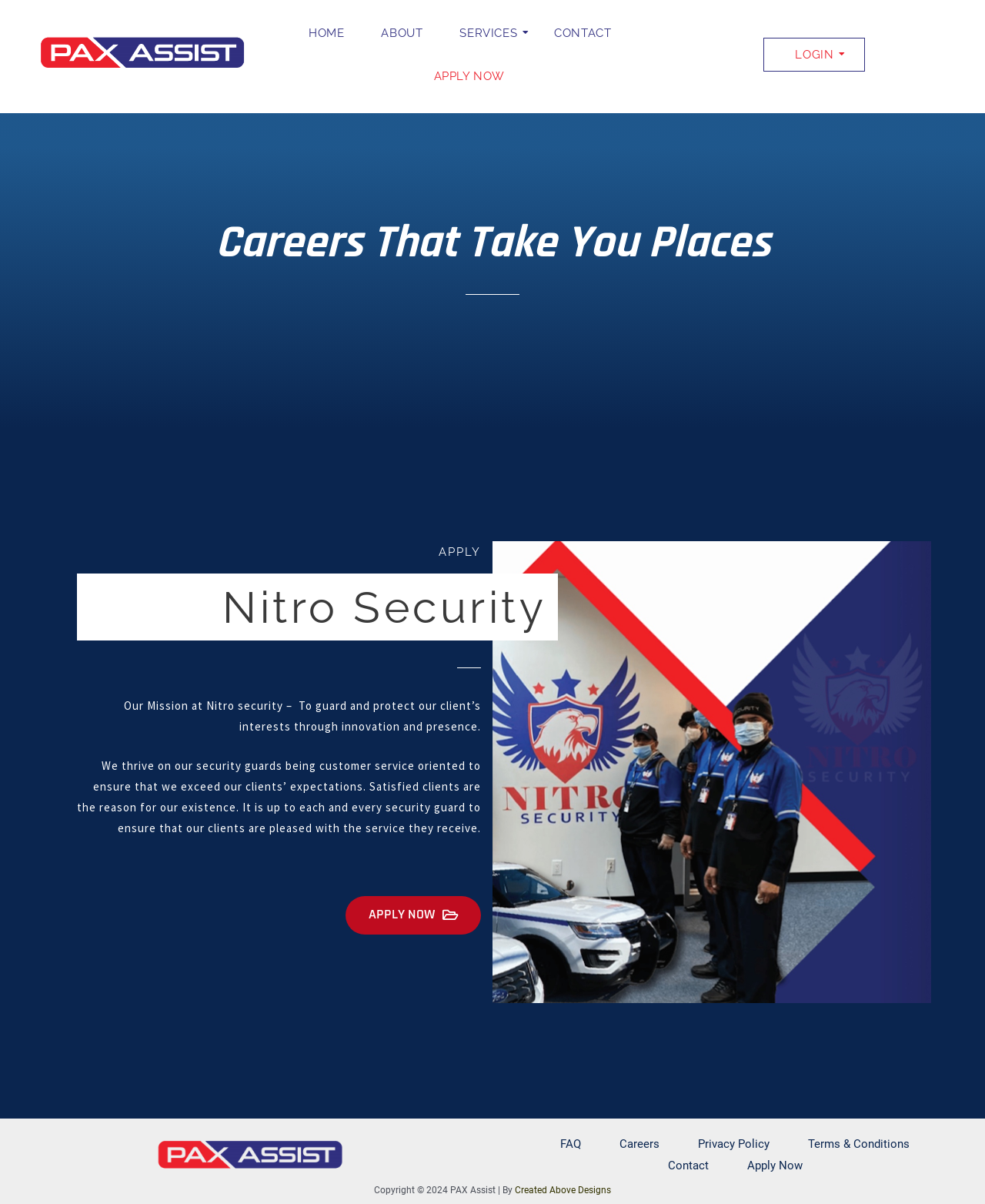Identify the bounding box coordinates for the element you need to click to achieve the following task: "Check FAQ". The coordinates must be four float values ranging from 0 to 1, formatted as [left, top, right, bottom].

[0.549, 0.942, 0.609, 0.96]